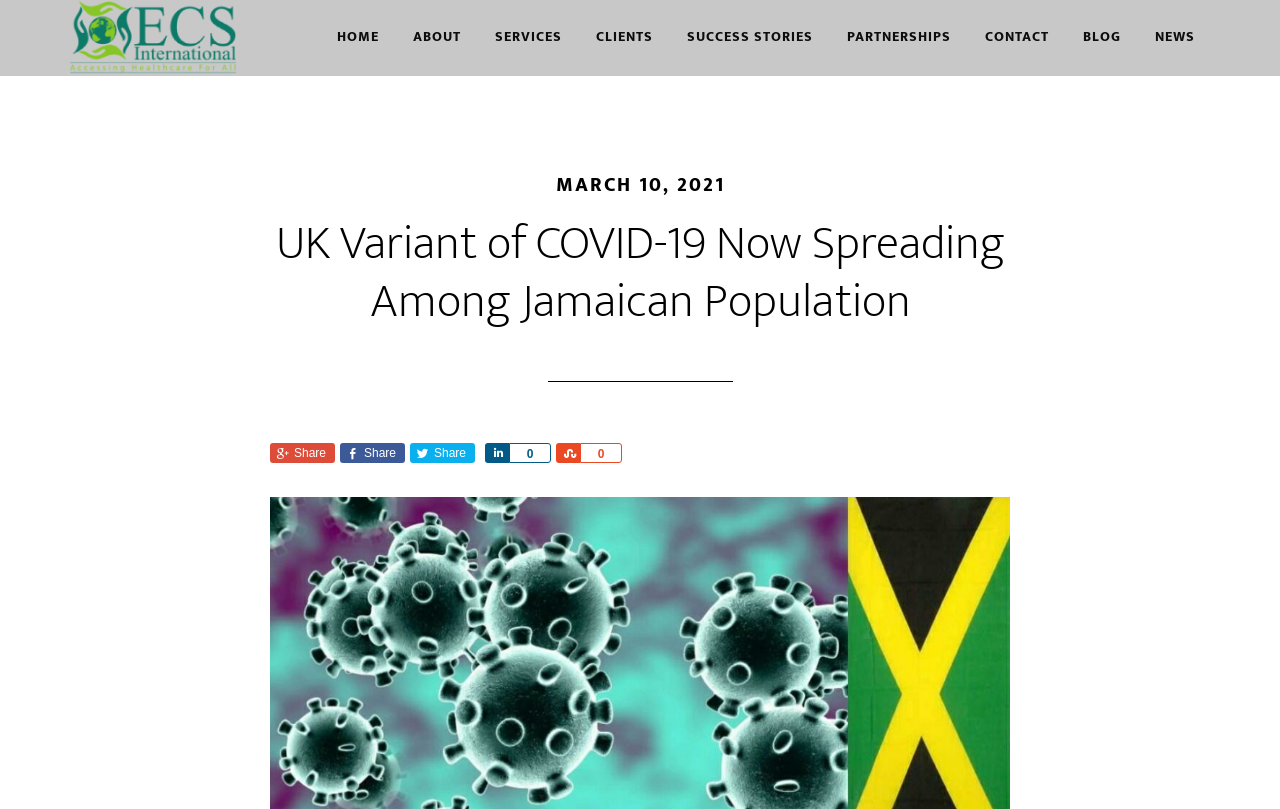Locate the bounding box coordinates of the item that should be clicked to fulfill the instruction: "view news".

[0.891, 0.0, 0.945, 0.094]